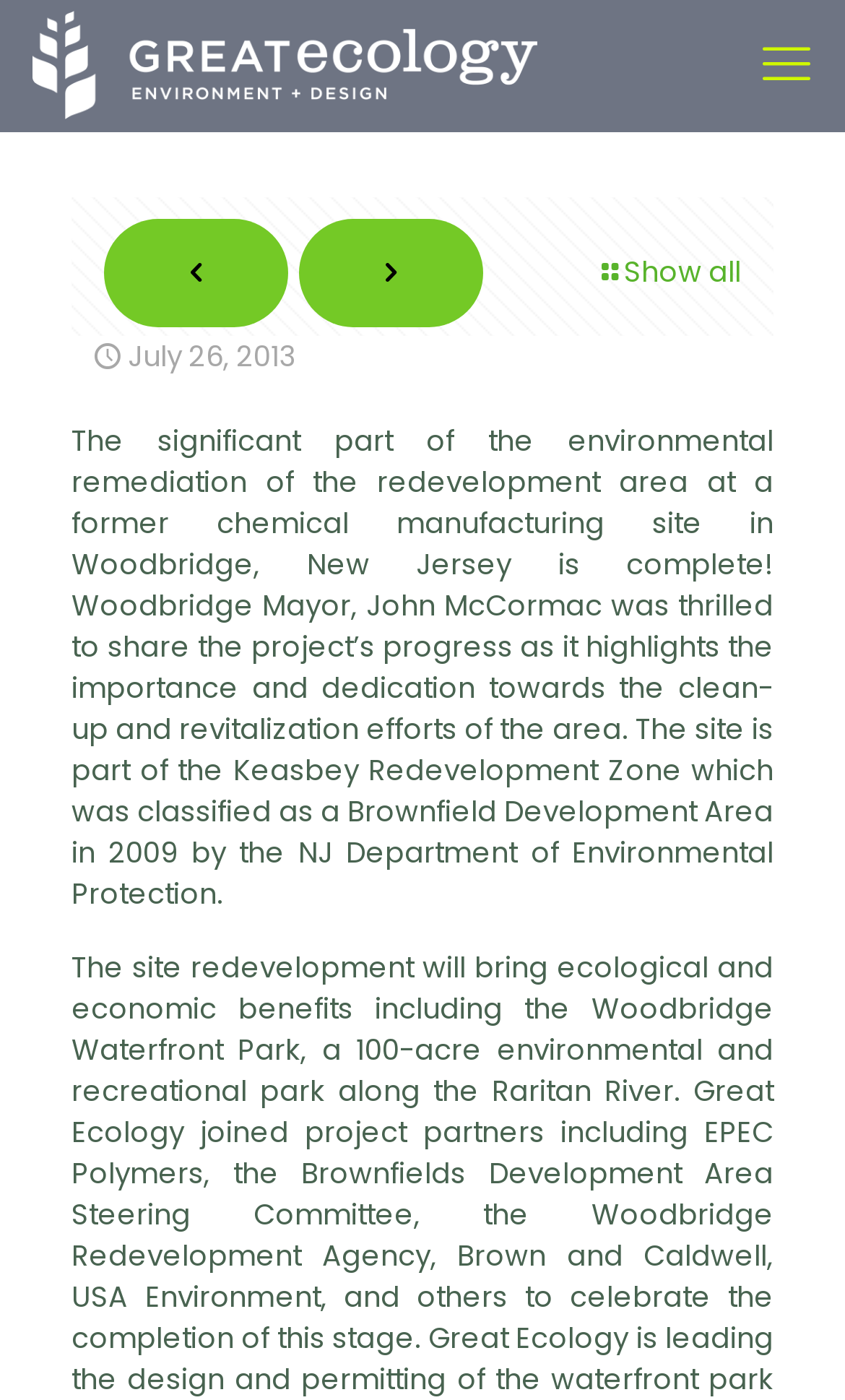Locate the UI element described by title="Great Ecology" and provide its bounding box coordinates. Use the format (top-left x, top-left y, bottom-right x, bottom-right y) with all values as floating point numbers between 0 and 1.

[0.038, 0.008, 0.637, 0.085]